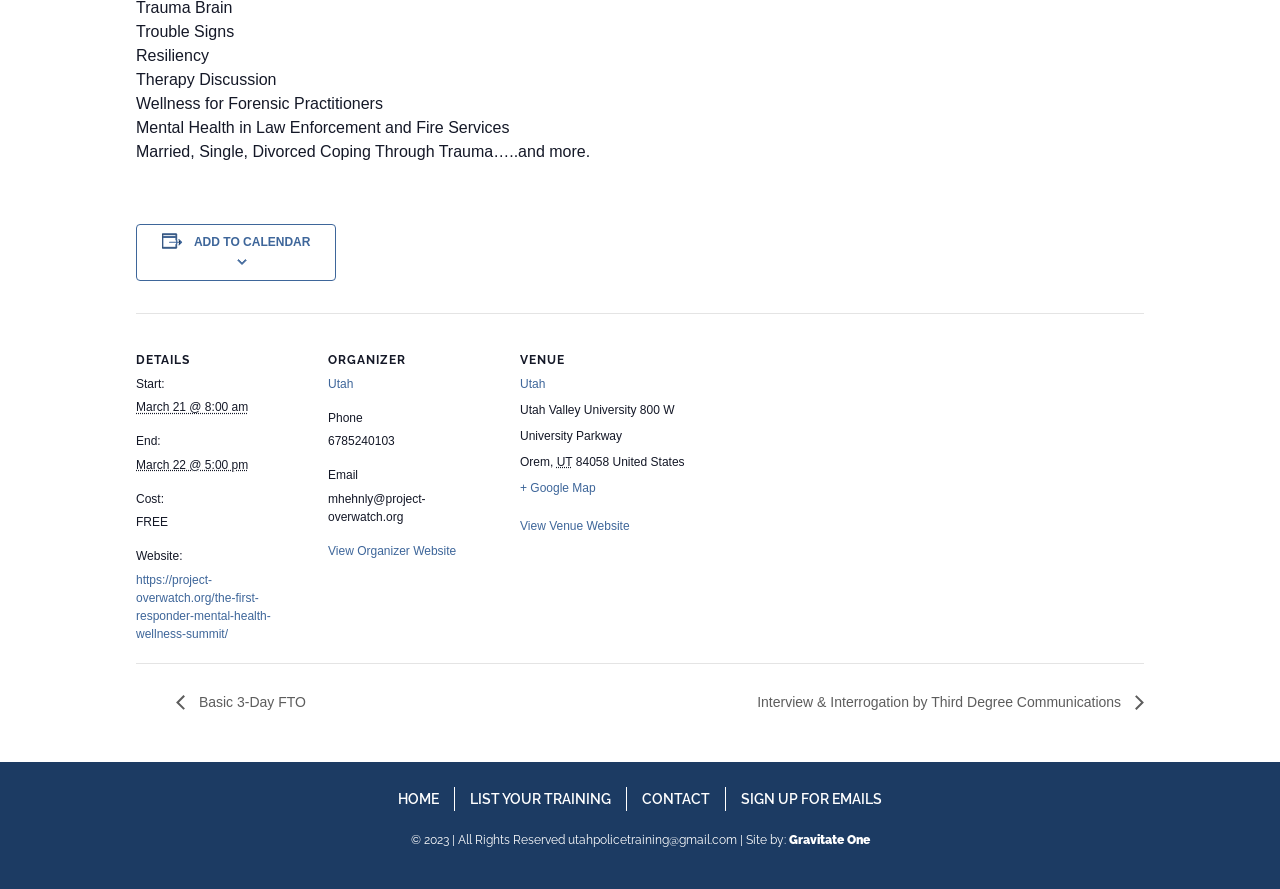Using the element description: "« Basic 3-Day FTO", determine the bounding box coordinates. The coordinates should be in the format [left, top, right, bottom], with values between 0 and 1.

[0.138, 0.781, 0.248, 0.799]